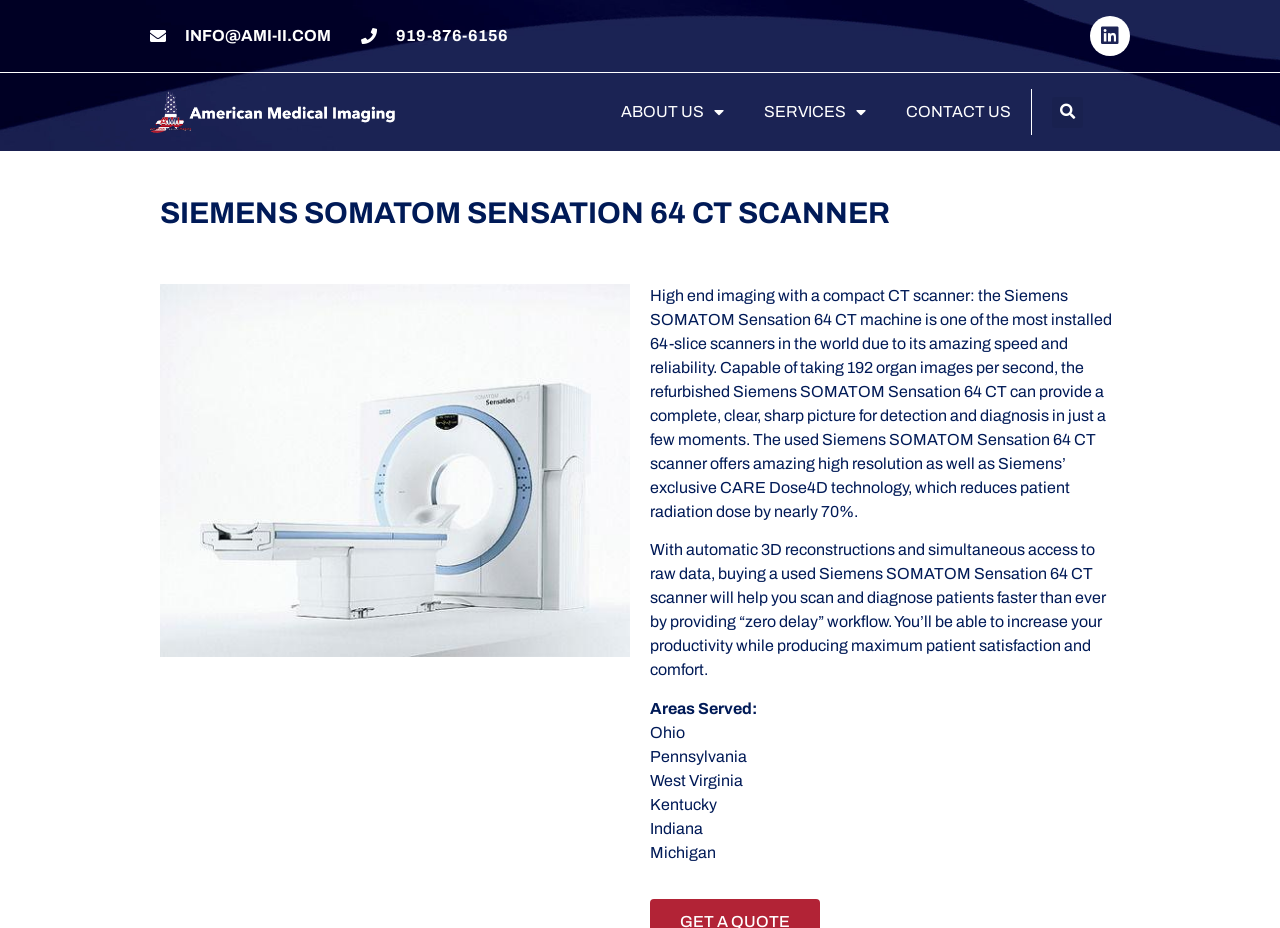Given the element description: "ABOUT US", predict the bounding box coordinates of the UI element it refers to, using four float numbers between 0 and 1, i.e., [left, top, right, bottom].

[0.485, 0.096, 0.566, 0.145]